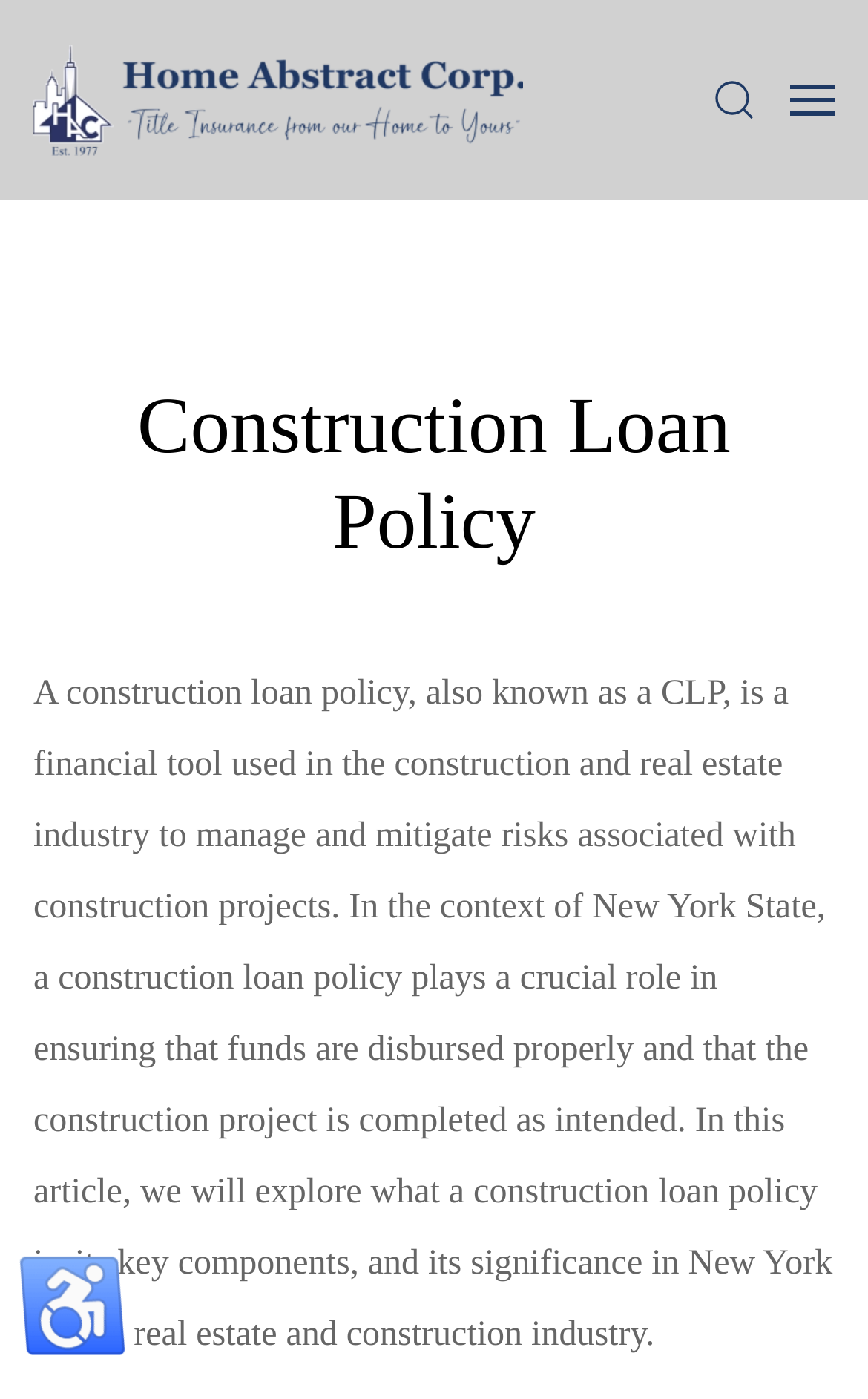Describe every aspect of the webpage comprehensively.

The webpage is about Construction Loan Policy, as indicated by the title. At the top left, there is a link to go "Back to home" accompanied by an image of "Home Abstract". To the right of this link, there is another link with an image, but it does not have any text. Further to the right, there is a link to "Open Menu" with an image. 

Below these top navigation links, there is a prominent heading that reads "Construction Loan Policy", spanning across the entire width of the page. Below this heading, there is a button labeled "Reset" positioned roughly in the middle of the page.